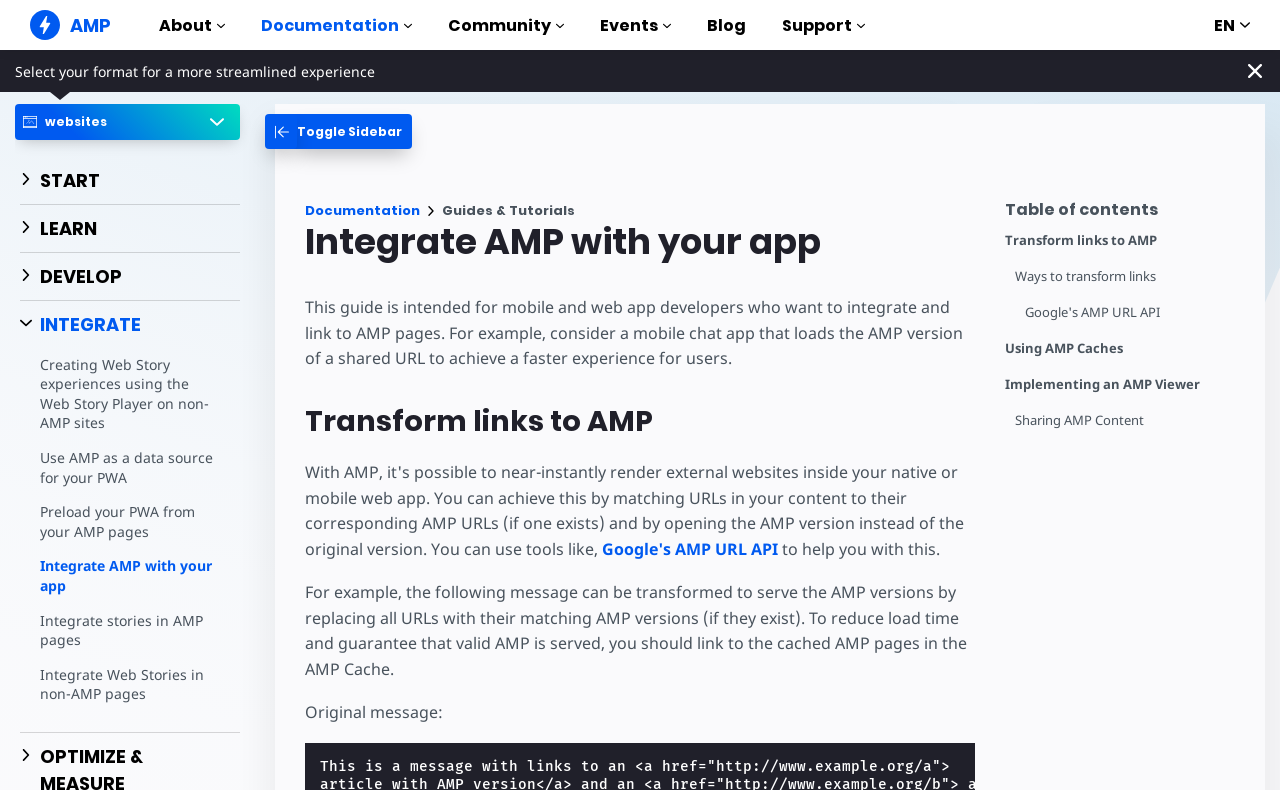Respond to the following query with just one word or a short phrase: 
What is the title of the first link under the 'AMP Websites' section?

Create flawless web experiences